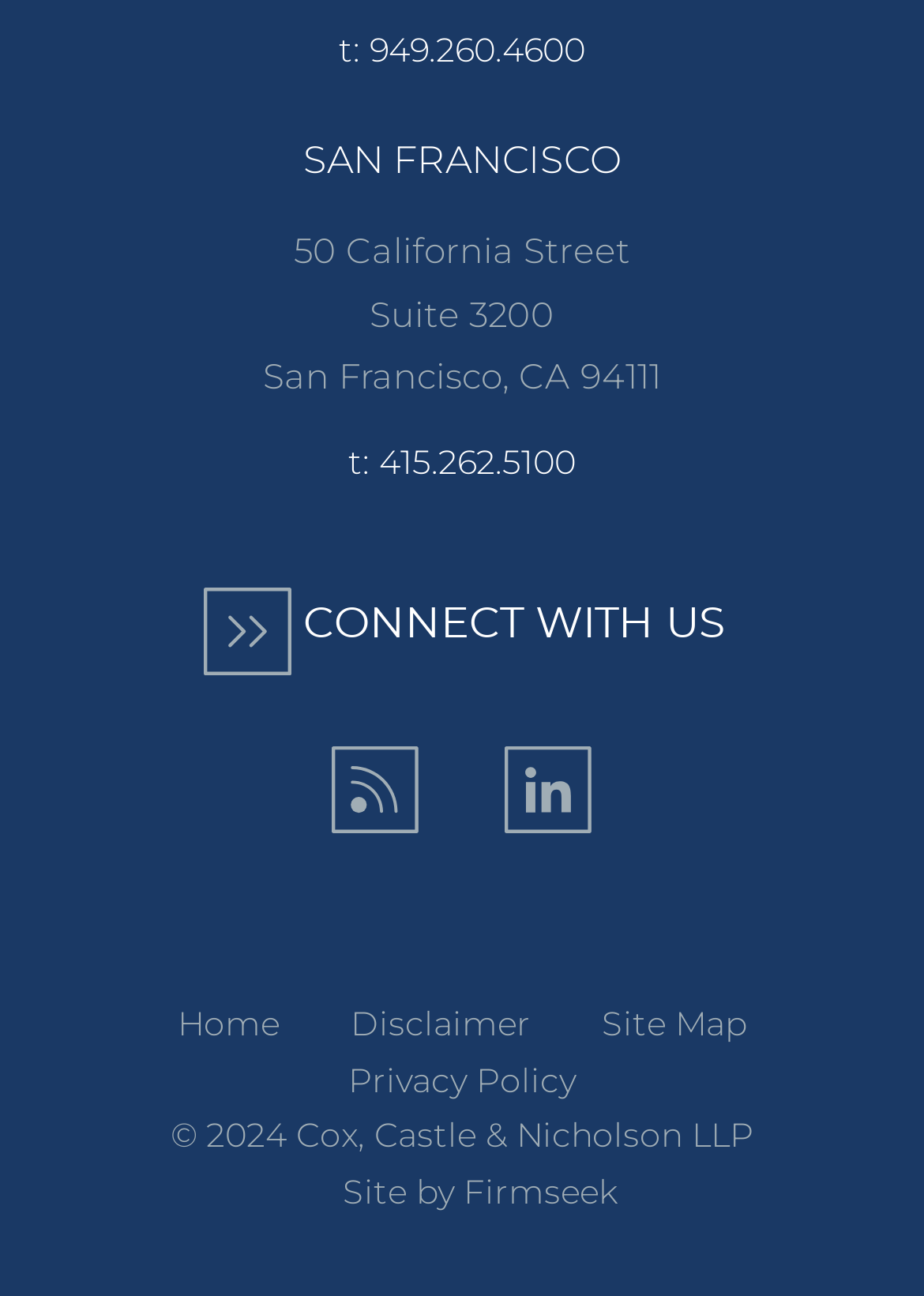Locate the bounding box coordinates of the area where you should click to accomplish the instruction: "Call the office".

[0.367, 0.022, 0.633, 0.055]